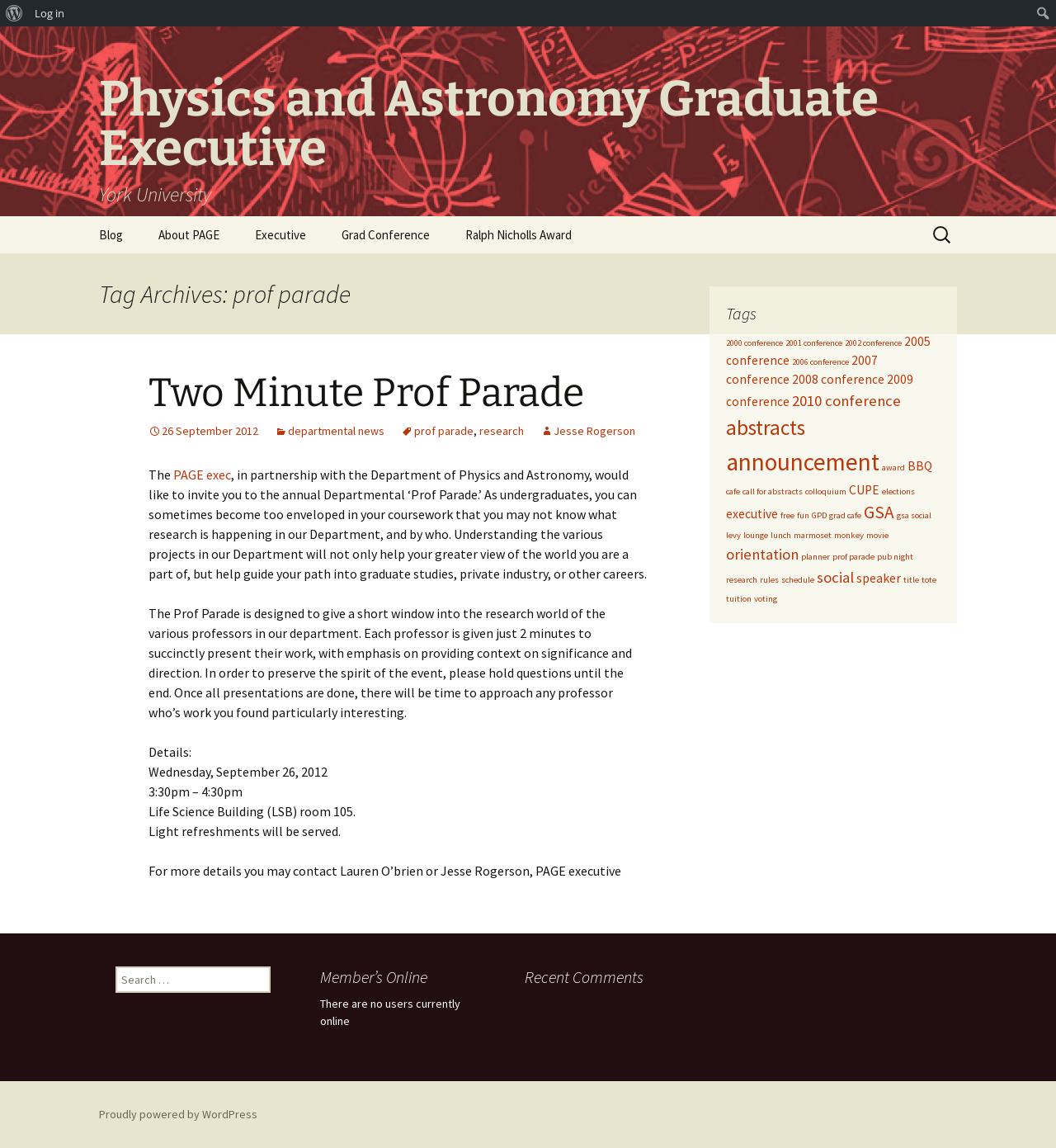Generate a thorough caption detailing the webpage content.

The webpage is about the Physics and Astronomy Graduate Executive at York University. At the top, there is a heading that reads "Physics and Astronomy Graduate Executive York University". Below this, there are several links, including "Blog", "About PAGE", "Executive", "Grad Conference", and "Ralph Nicholls Award". 

To the right of these links, there is a search bar with a label "Search for:". 

The main content of the page is divided into two sections. The first section has a heading "Tag Archives: prof parade" and contains a link to "Two Minute Prof Parade". Below this, there is a paragraph of text that describes the Prof Parade event, which is an annual event where professors present their research in a short and concise manner. 

The second section contains details about the event, including the date, time, location, and other information. There is also a list of tags, including "2000 conference", "2001 conference", and many others, which are links to other related pages.